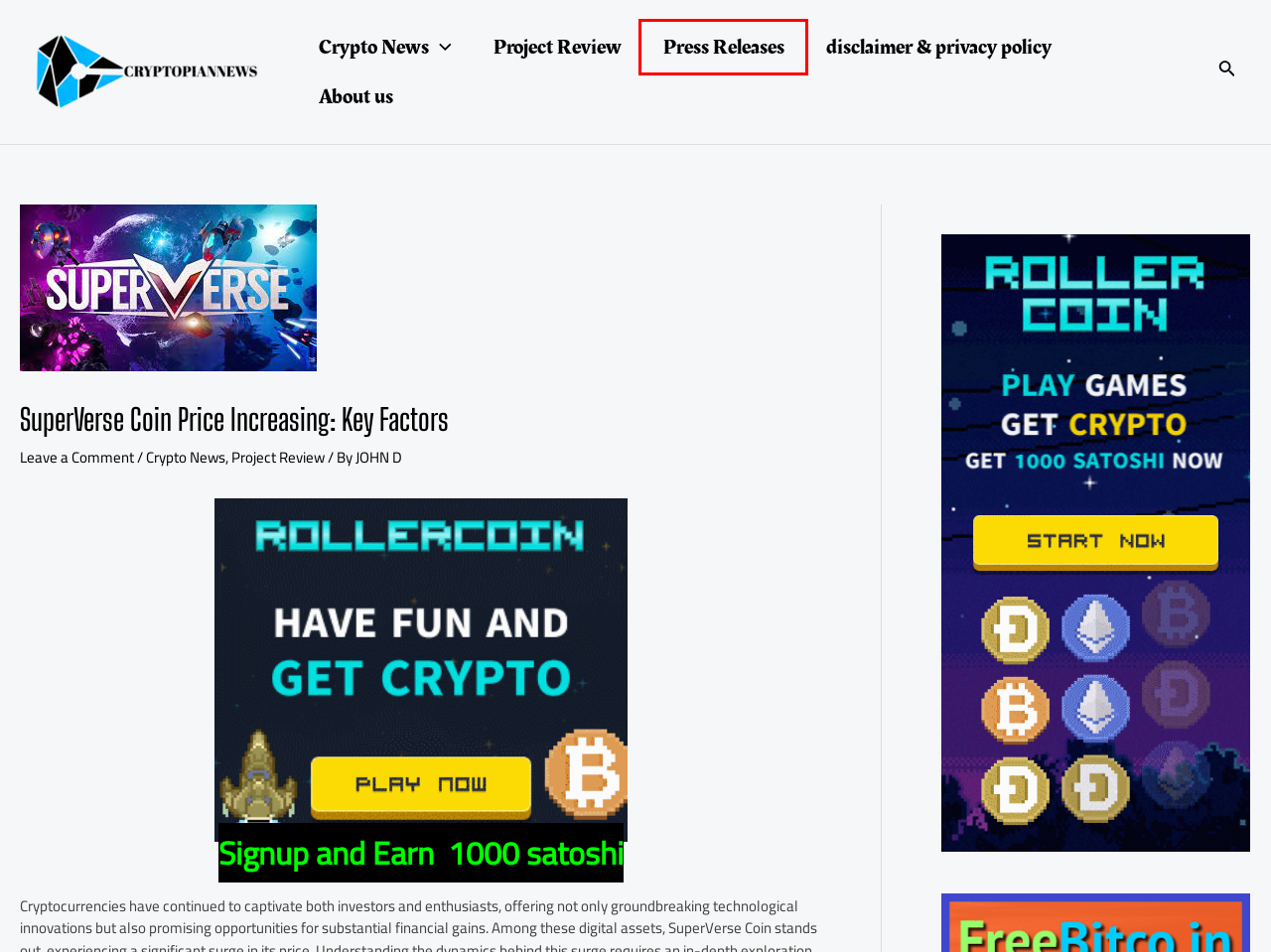Examine the screenshot of a webpage with a red bounding box around a specific UI element. Identify which webpage description best matches the new webpage that appears after clicking the element in the red bounding box. Here are the candidates:
A. Project Review Archives - Cryptopian News
B. Crypto News Archives - Cryptopian News
C. Massive Drop Yesterday: What’s Next? Analysis & Comments
D. Disabled
E. JAOHN-D CRYPTOPIAN NEWS WRITER
F. Why Aurora COIN value increasing too much, what reasons behind
G. Latest Crypto Trends: Your Exclusive Guide to CryptopianNews:
H. Press Releases Archives - Cryptopian News

H